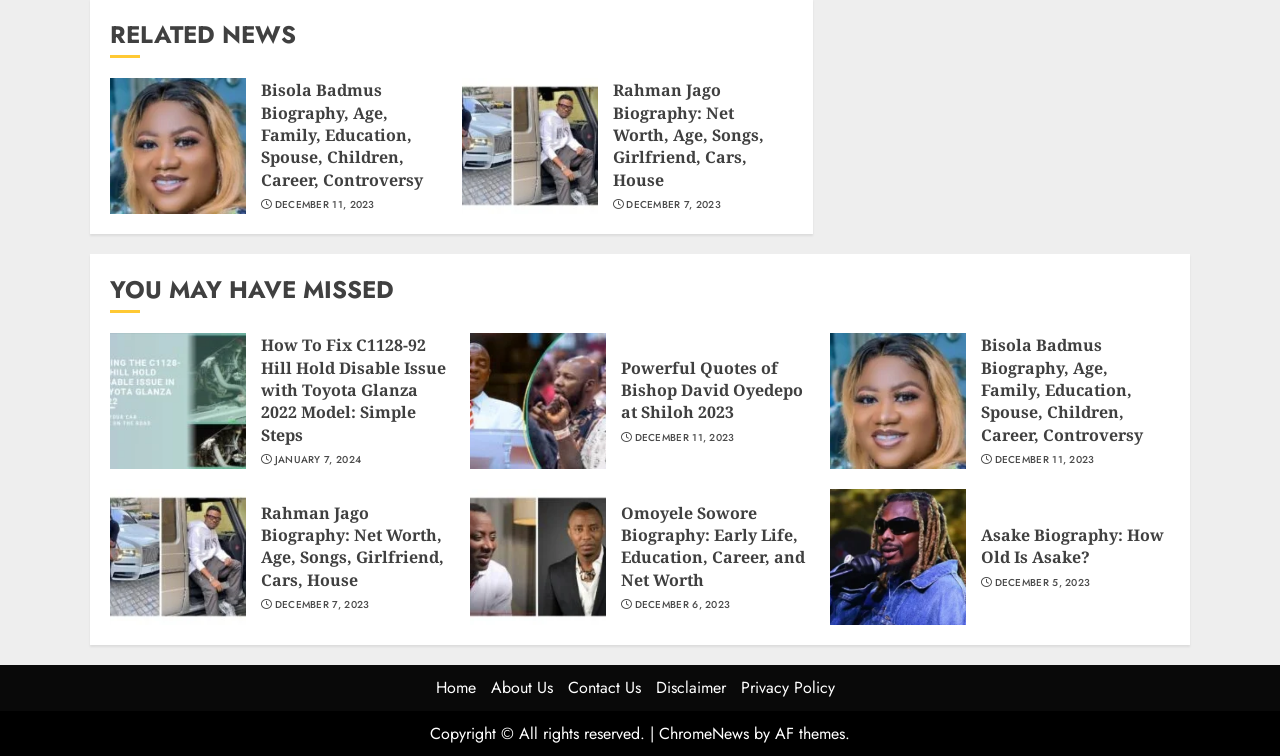From the webpage screenshot, predict the bounding box of the UI element that matches this description: "December 11, 2023".

[0.215, 0.262, 0.293, 0.281]